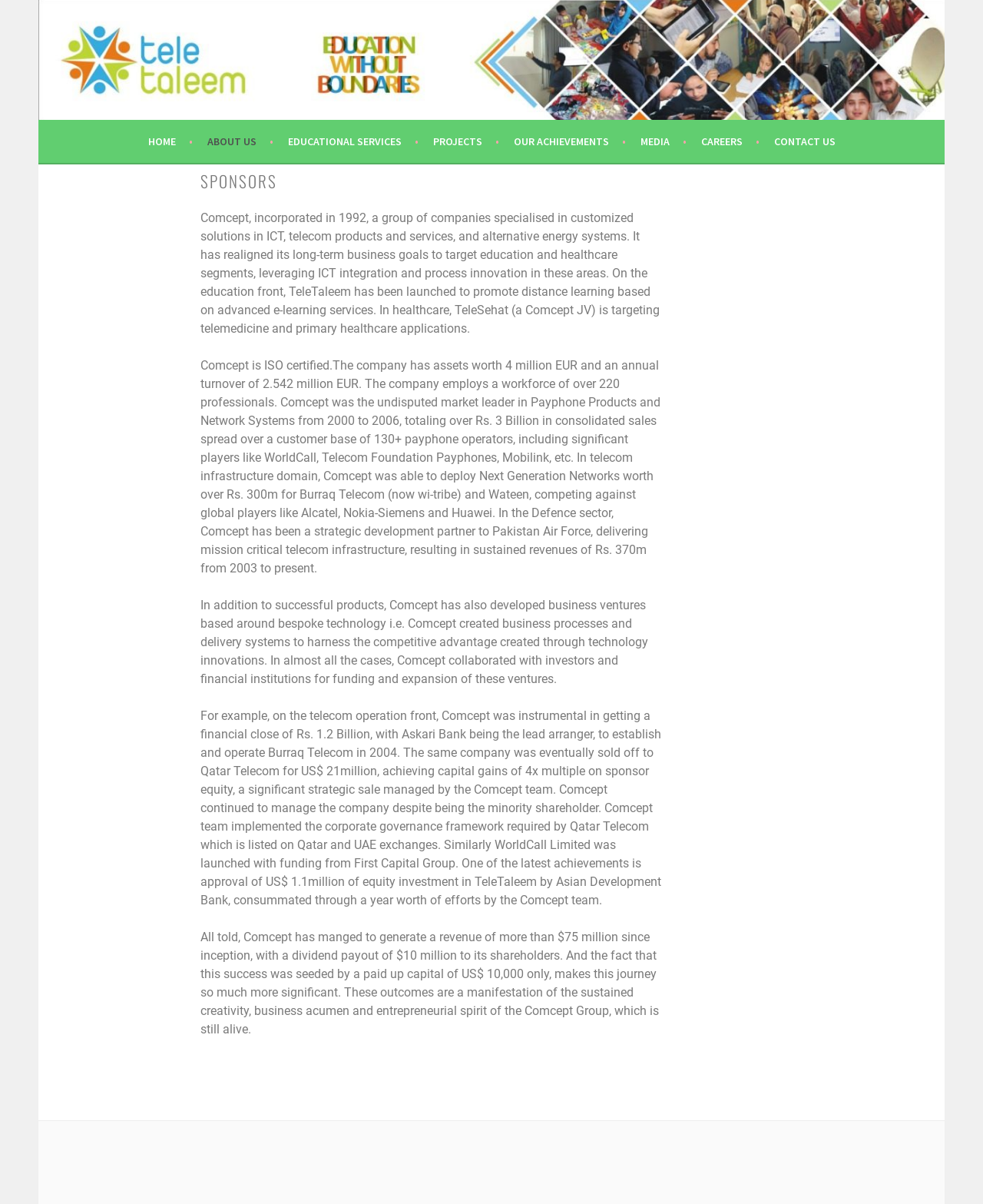Respond to the following query with just one word or a short phrase: 
How many professionals does Comcept employ?

Over 220